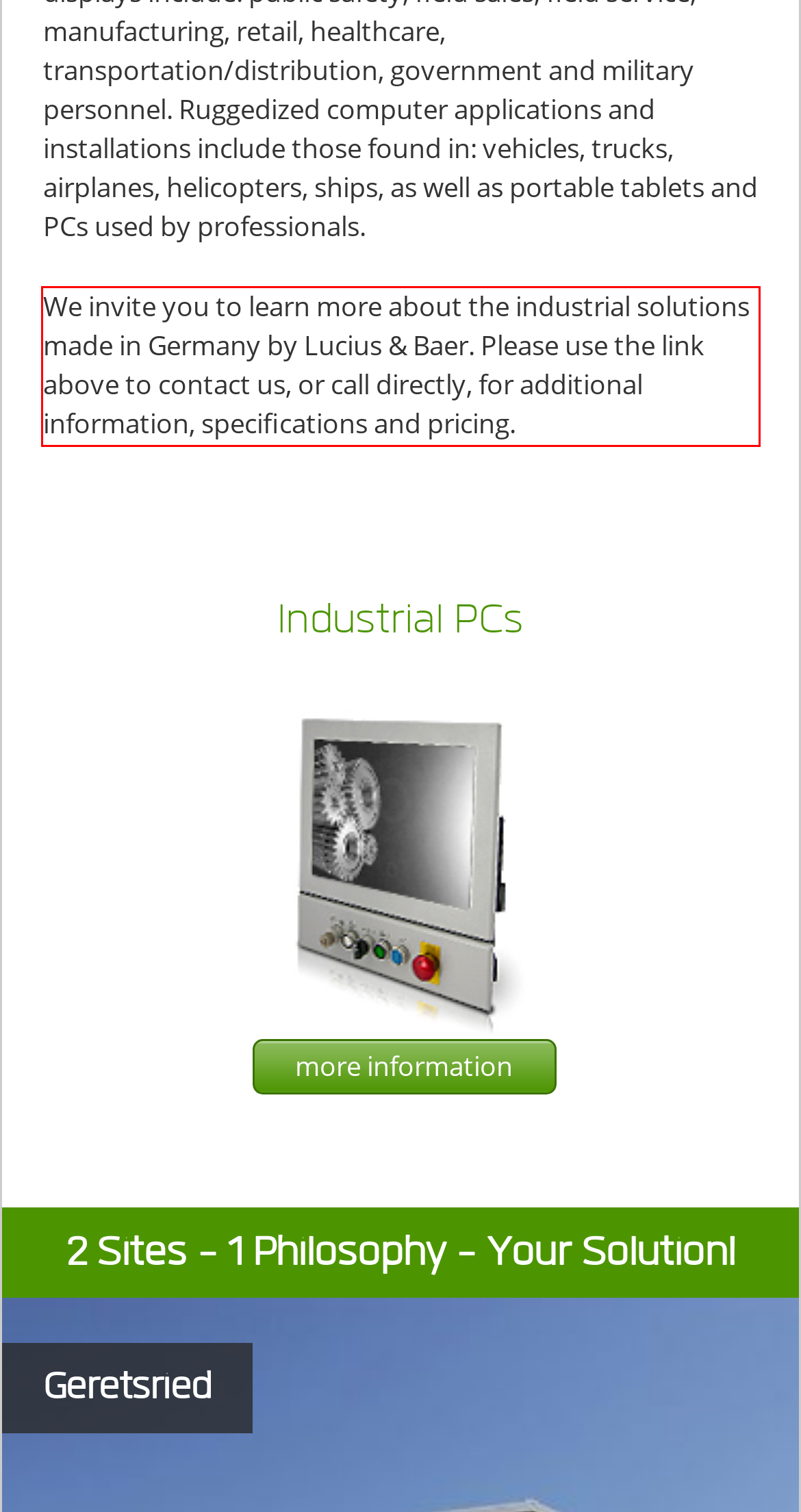Please perform OCR on the text content within the red bounding box that is highlighted in the provided webpage screenshot.

We invite you to learn more about the industrial solutions made in Germany by Lucius & Baer. Please use the link above to contact us, or call directly, for additional information, specifications and pricing.